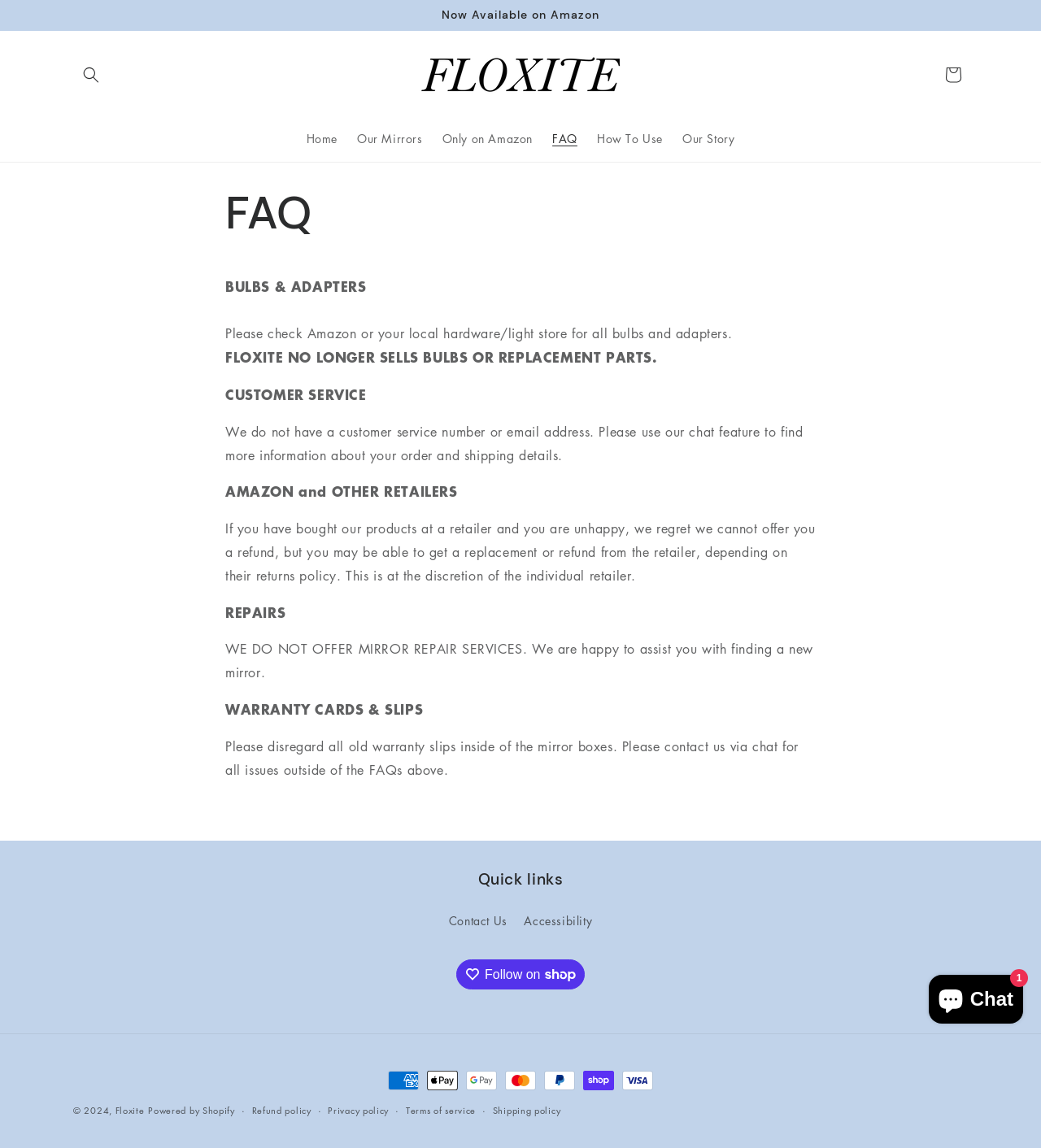Locate the bounding box coordinates of the element that should be clicked to fulfill the instruction: "Click on the 'Search' button".

[0.07, 0.05, 0.105, 0.081]